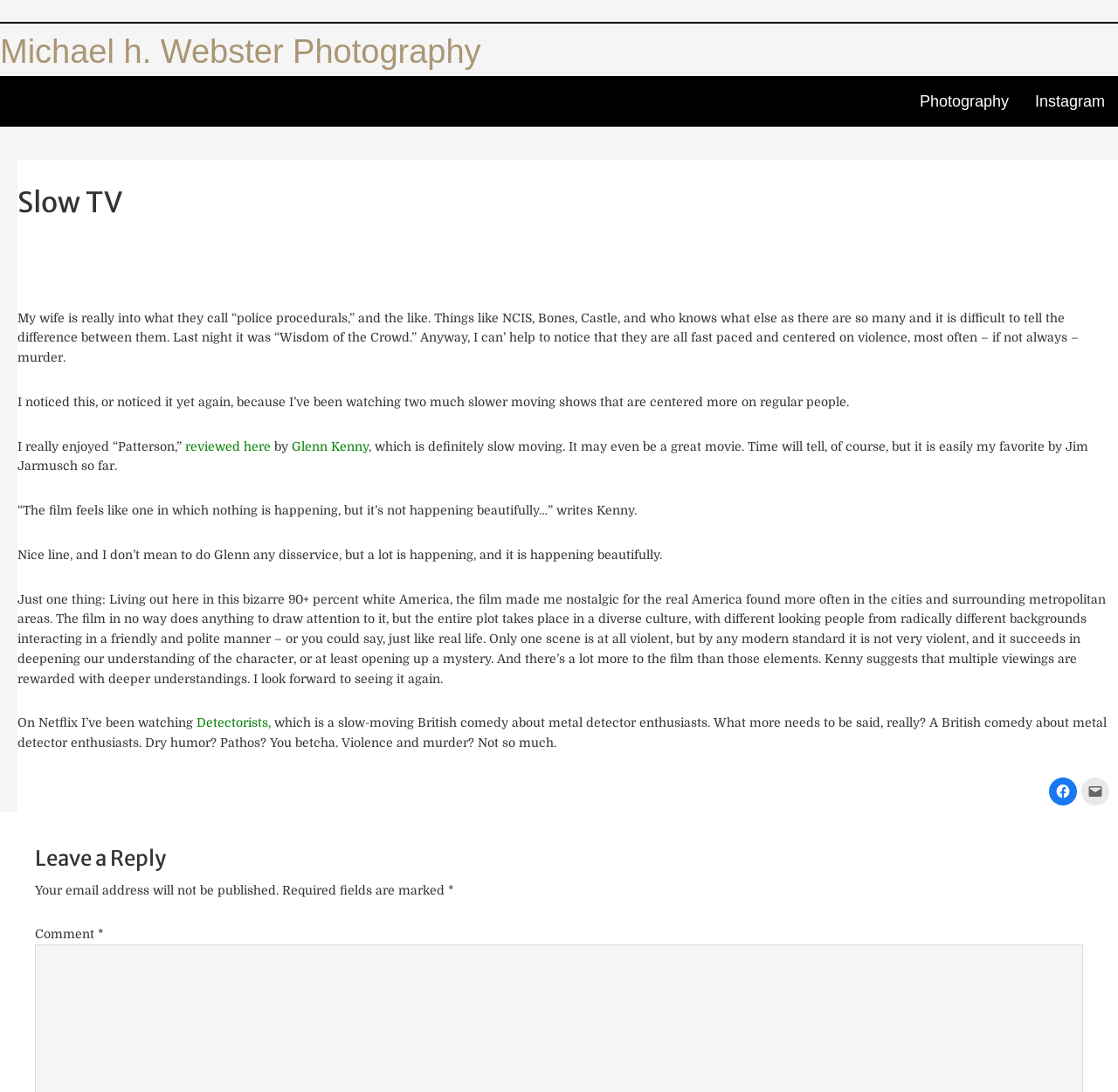Provide the bounding box for the UI element matching this description: "Michael h. Webster Photography".

[0.0, 0.03, 0.43, 0.064]